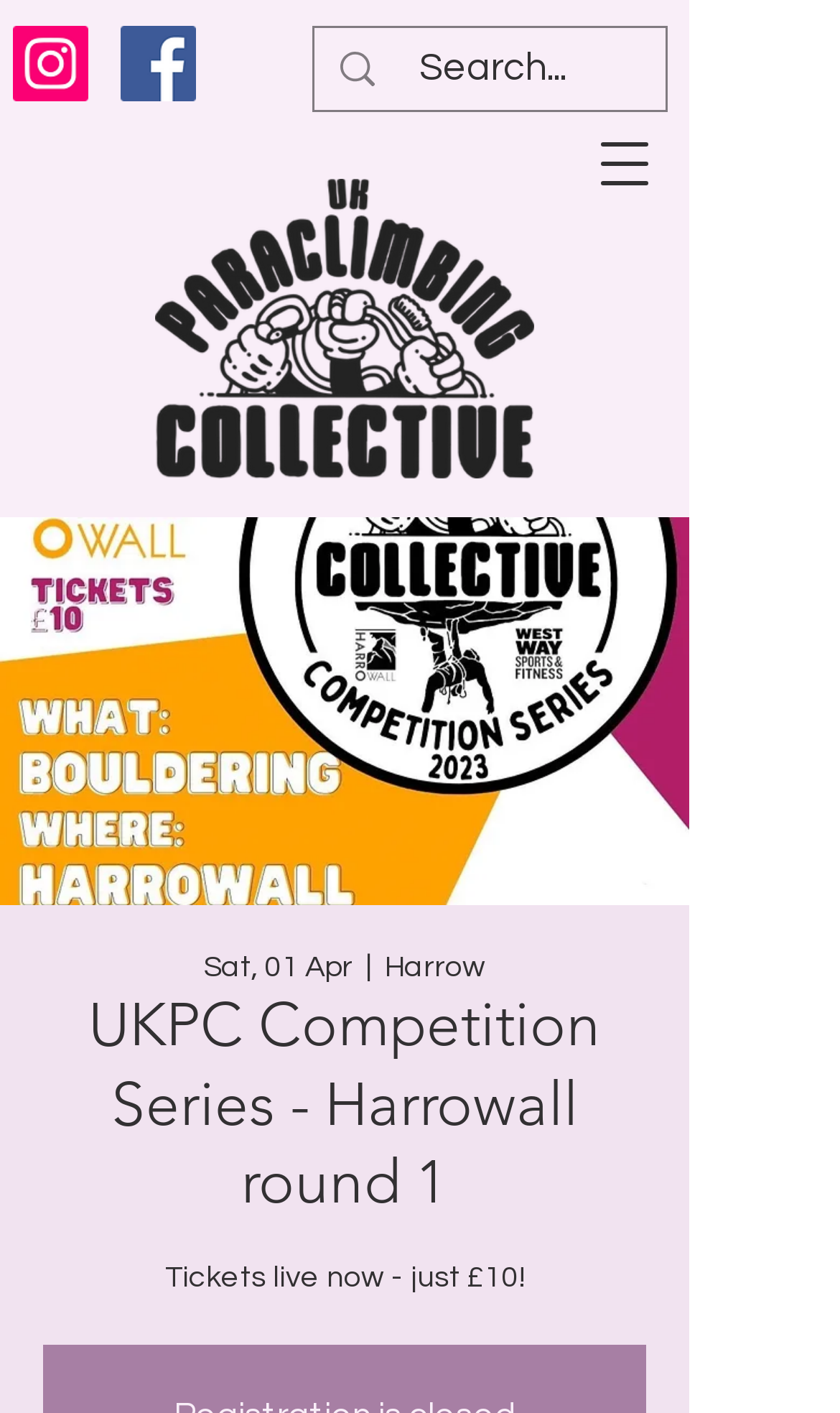Given the description "aria-label="UKPC Instagram"", determine the bounding box of the corresponding UI element.

[0.015, 0.018, 0.105, 0.072]